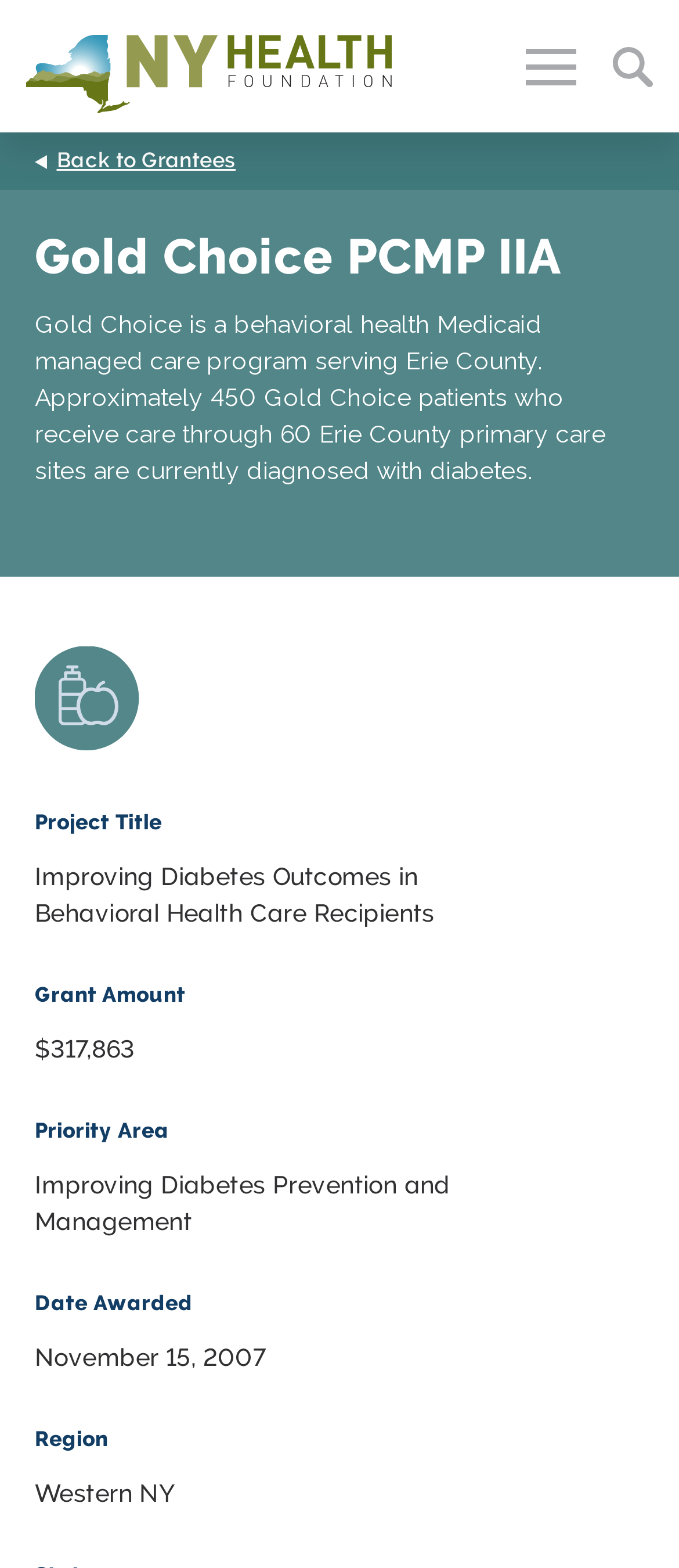Give an extensive and precise description of the webpage.

The webpage is about Gold Choice, a behavioral health Medicaid managed care program serving Erie County. At the top left, there is a link to skip to the content. Next to it, there is a link to the New York Health Foundation, accompanied by an image with the same name. On the top right, there are two buttons, one for searching and another without a label.

Below the top section, there are four main categories: Who We Are, Our Grantmaking, Our Impact, and News & Events. Each category has a heading and several links underneath. The Who We Are section has links to What We Do, Our Team, and Our Biggest Wins. The Our Grantmaking section has links to What We Fund, Our Grantees, Apply for Funding, and Tools for Grantees. The Our Impact section has links to Grantee Stories, Grant Outcomes, and Our Progress. The News & Events section has links to News and Events.

In the middle of the page, there is a section about Gold Choice, with a heading and a paragraph of text describing the program. Below this section, there is an image related to diabetes prevention and management, followed by a project title, grant amount, priority area, date awarded, and region.

At the bottom of the page, there are two links, one to get updates and another to resources. The resources link has a submenu with a link to back to grantees.